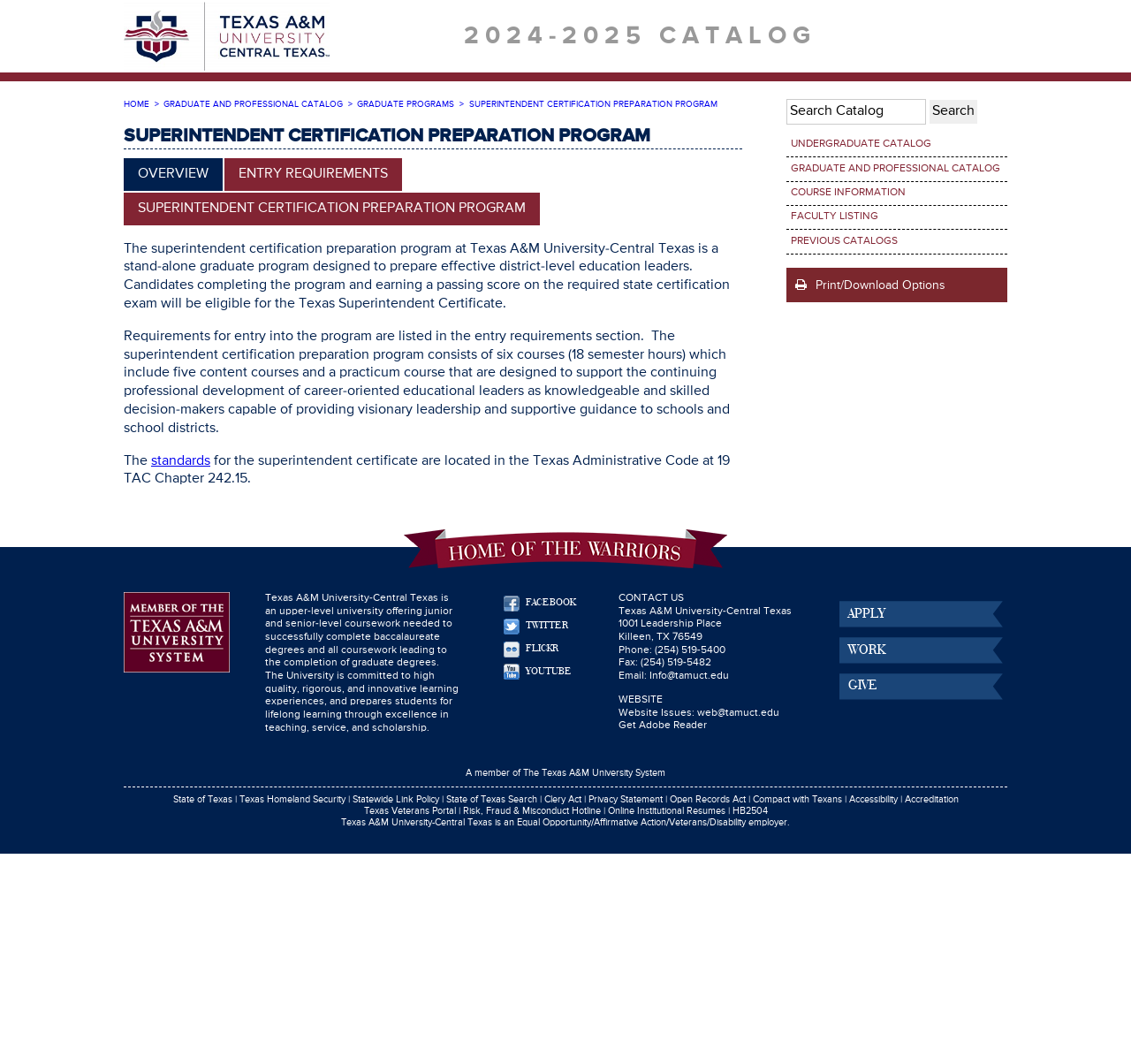Specify the bounding box coordinates of the area that needs to be clicked to achieve the following instruction: "Read the article about zkSync’s token launch".

None